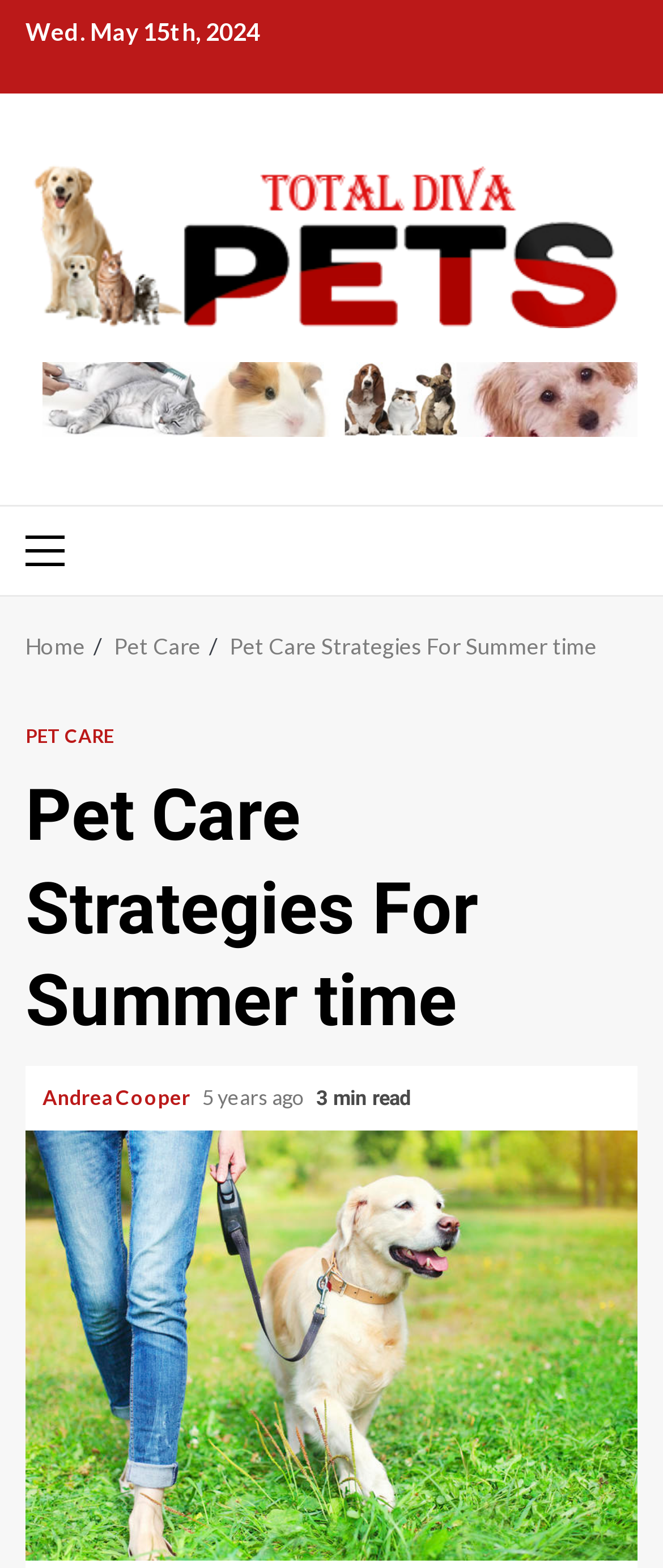Locate the UI element described as follows: "Download file". Return the bounding box coordinates as four float numbers between 0 and 1 in the order [left, top, right, bottom].

None